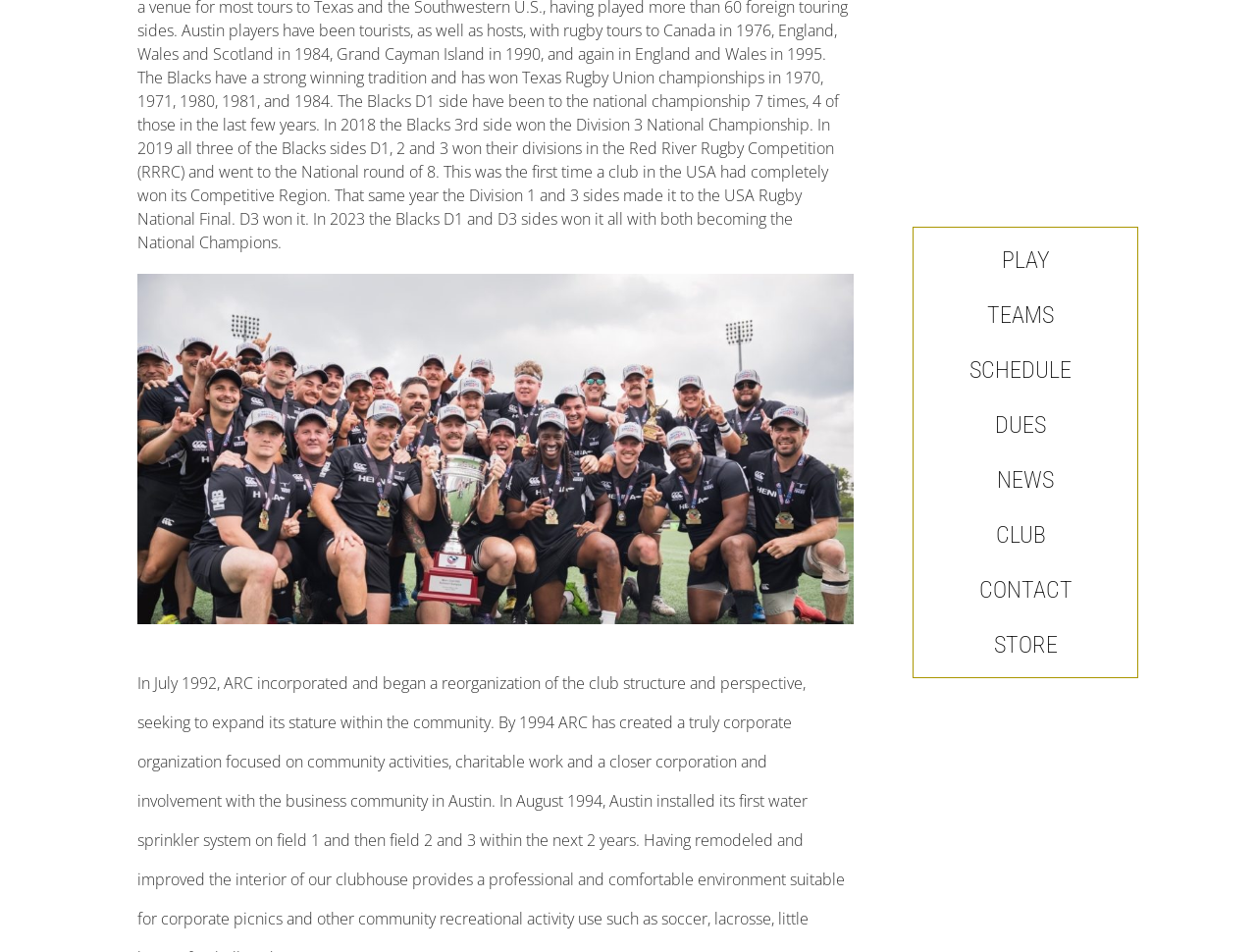Please mark the bounding box coordinates of the area that should be clicked to carry out the instruction: "view TEAMS".

[0.735, 0.307, 0.898, 0.354]